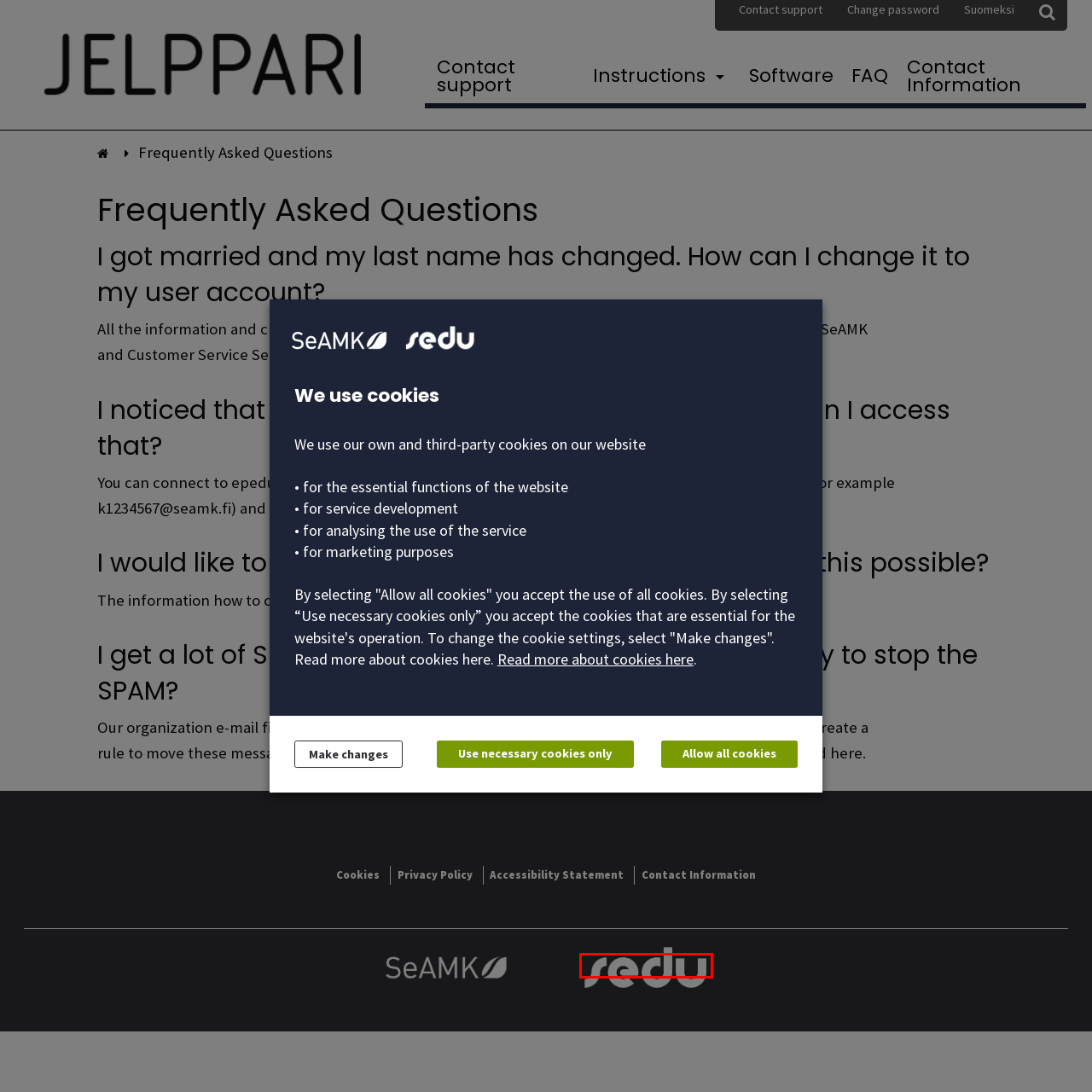A screenshot of a webpage is given with a red bounding box around a UI element. Choose the description that best matches the new webpage shown after clicking the element within the red bounding box. Here are the candidates:
A. Software - Jelppari
B. Cookies - Jelppari
C. Contact support - Jelppari
D. Passion for Profession - Sedu
E. Contact Information - Jelppari
F. Instructions - Jelppari
G. Change your password - Jelppari
H. IT Help Desk | Jelppari

D